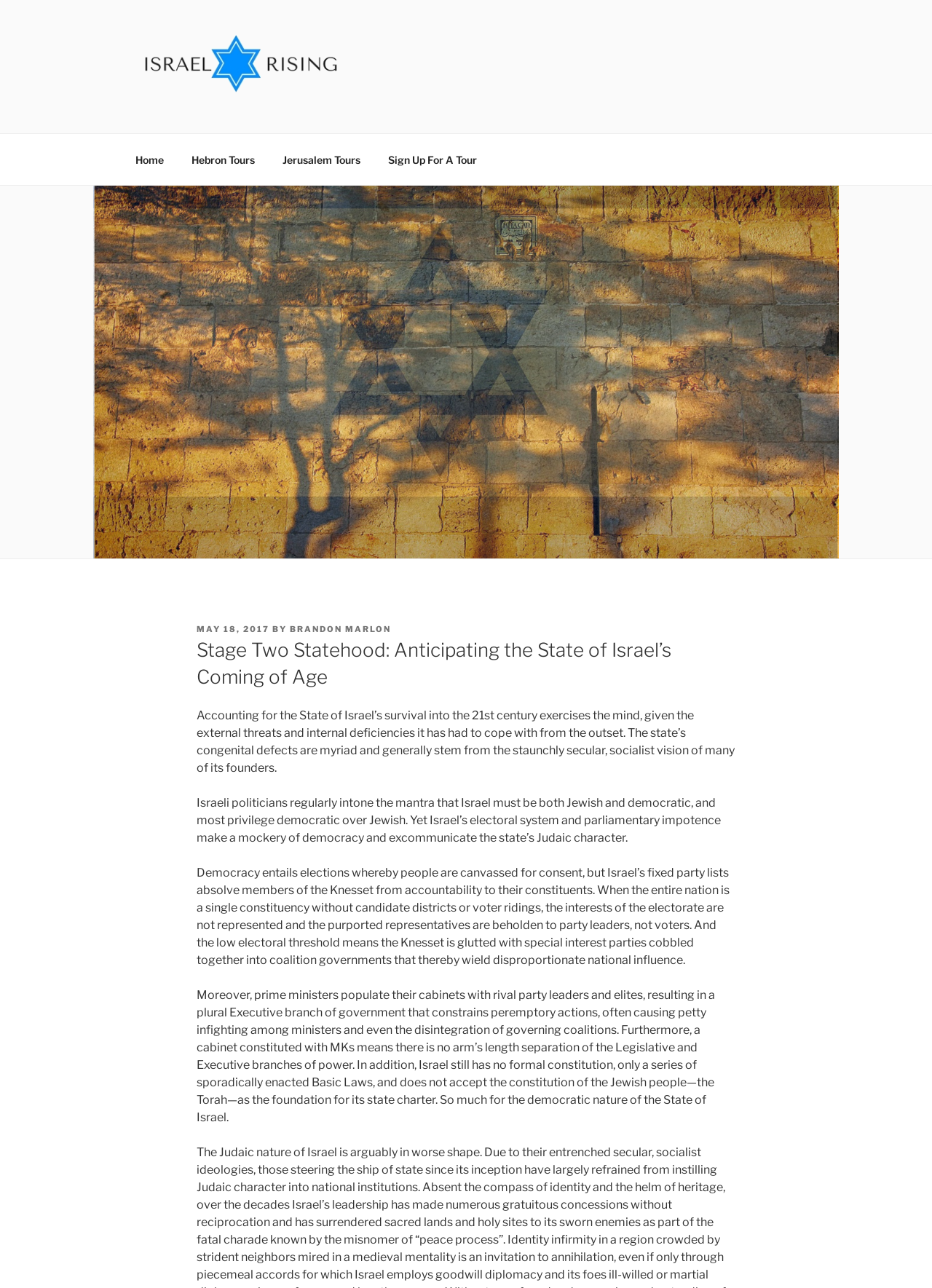Identify the bounding box coordinates of the element that should be clicked to fulfill this task: "Click on the 'Sign Up For A Tour' link". The coordinates should be provided as four float numbers between 0 and 1, i.e., [left, top, right, bottom].

[0.402, 0.11, 0.525, 0.138]